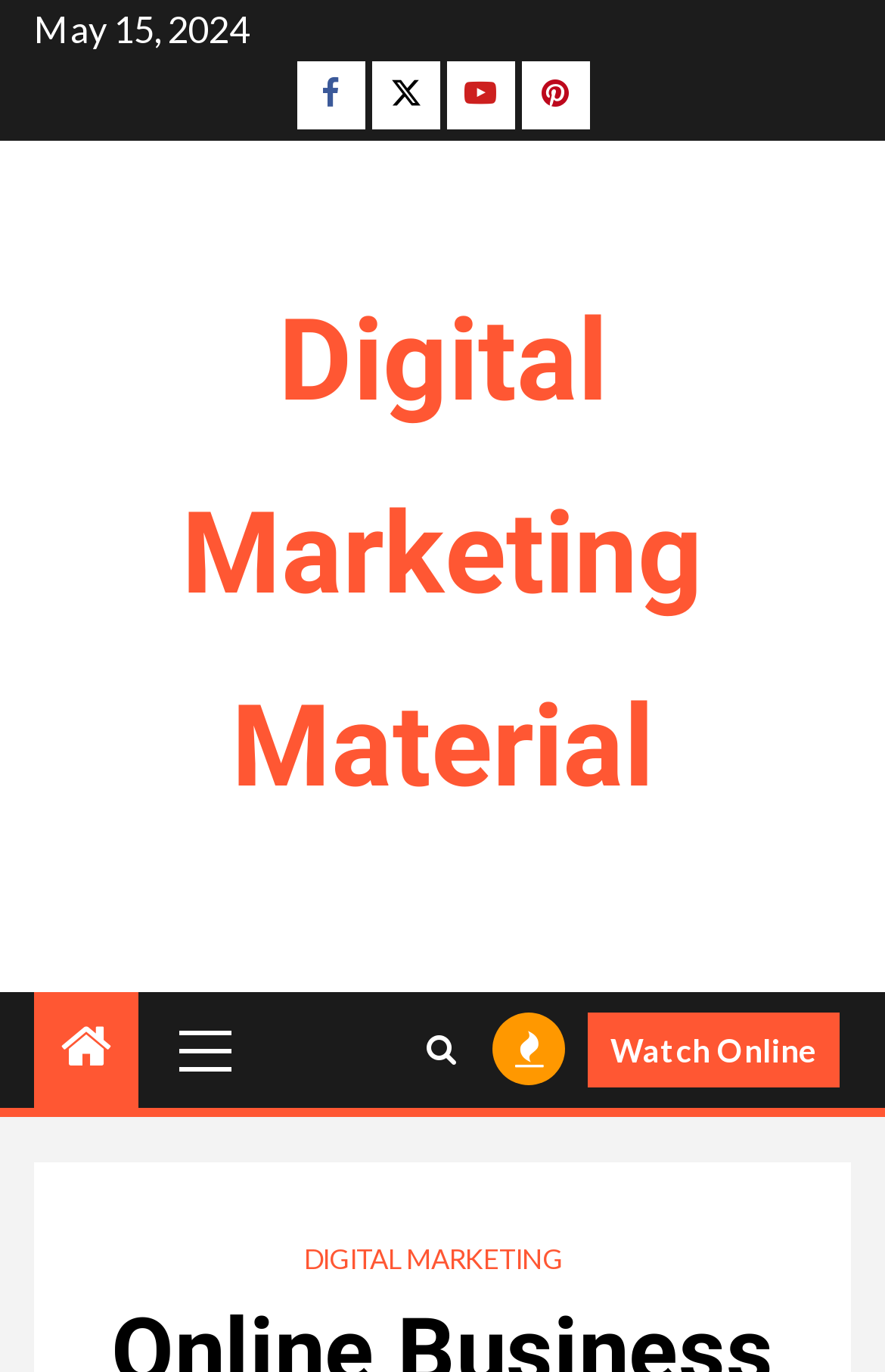Locate the headline of the webpage and generate its content.

Online Business Digital Marketing Hacks for Exceptional Growth